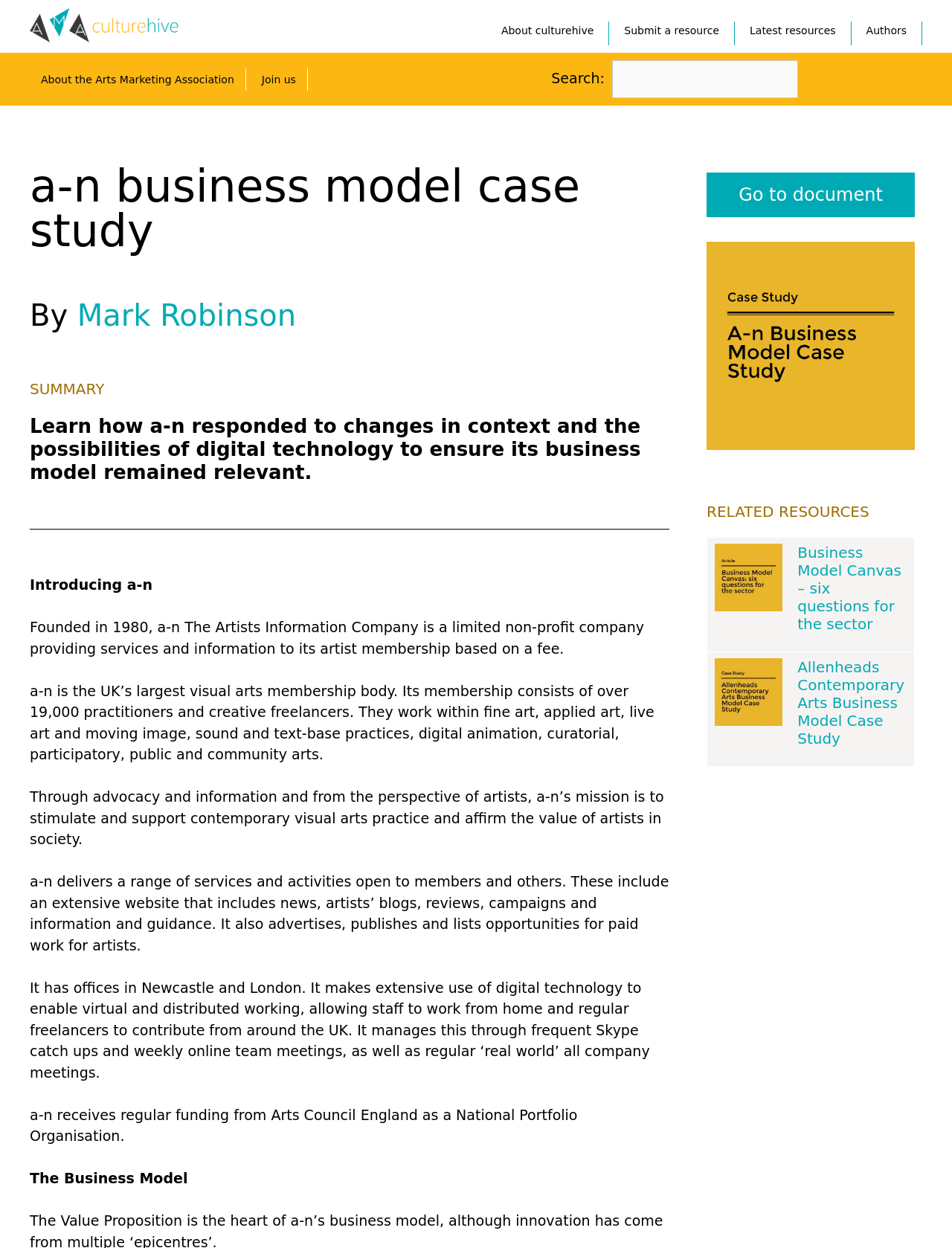Using the provided element description, identify the bounding box coordinates as (top-left x, top-left y, bottom-right x, bottom-right y). Ensure all values are between 0 and 1. Description: Latest resources

[0.772, 0.017, 0.893, 0.036]